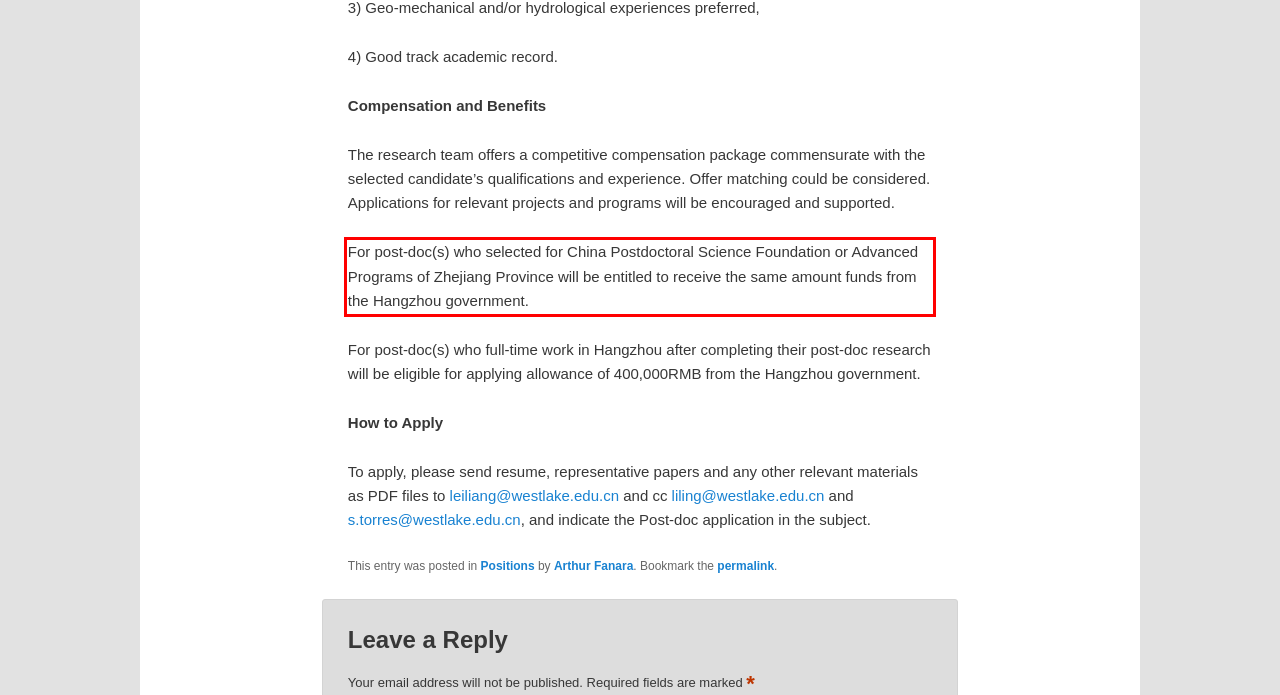Extract and provide the text found inside the red rectangle in the screenshot of the webpage.

For post-doc(s) who selected for China Postdoctoral Science Foundation or Advanced Programs of Zhejiang Province will be entitled to receive the same amount funds from the Hangzhou government.